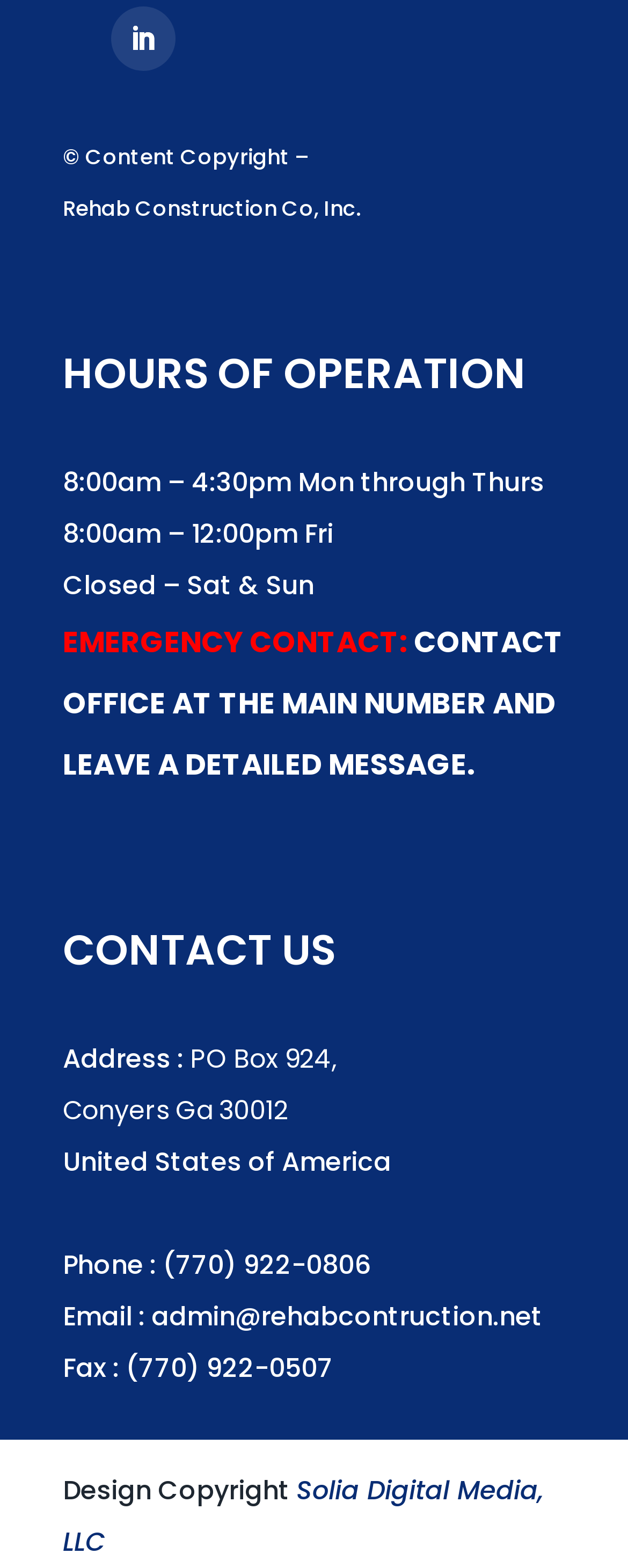Please reply to the following question with a single word or a short phrase:
What is the address of the office?

PO Box 924, Conyers Ga 30012